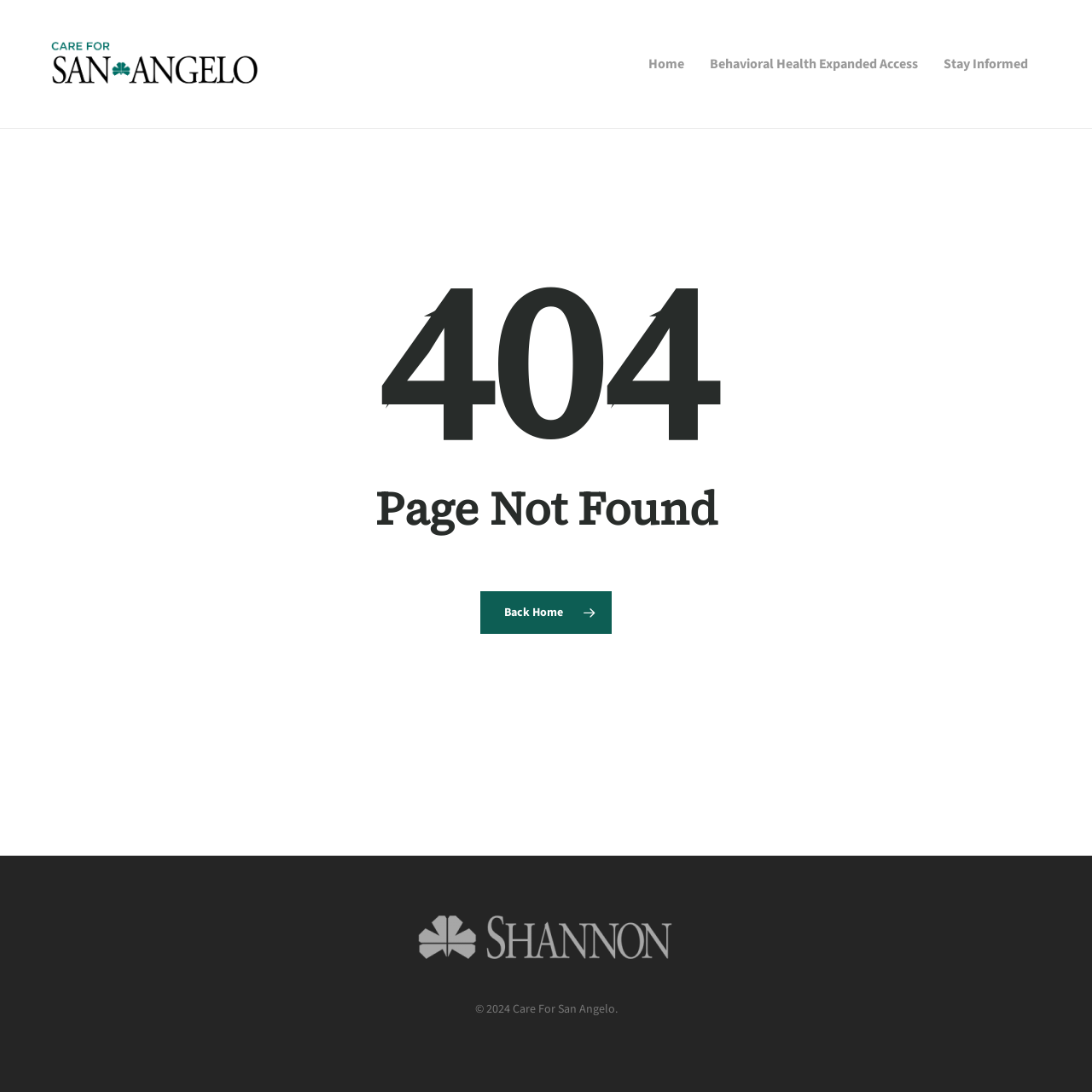From the element description: "Home", extract the bounding box coordinates of the UI element. The coordinates should be expressed as four float numbers between 0 and 1, in the order [left, top, right, bottom].

[0.582, 0.05, 0.638, 0.067]